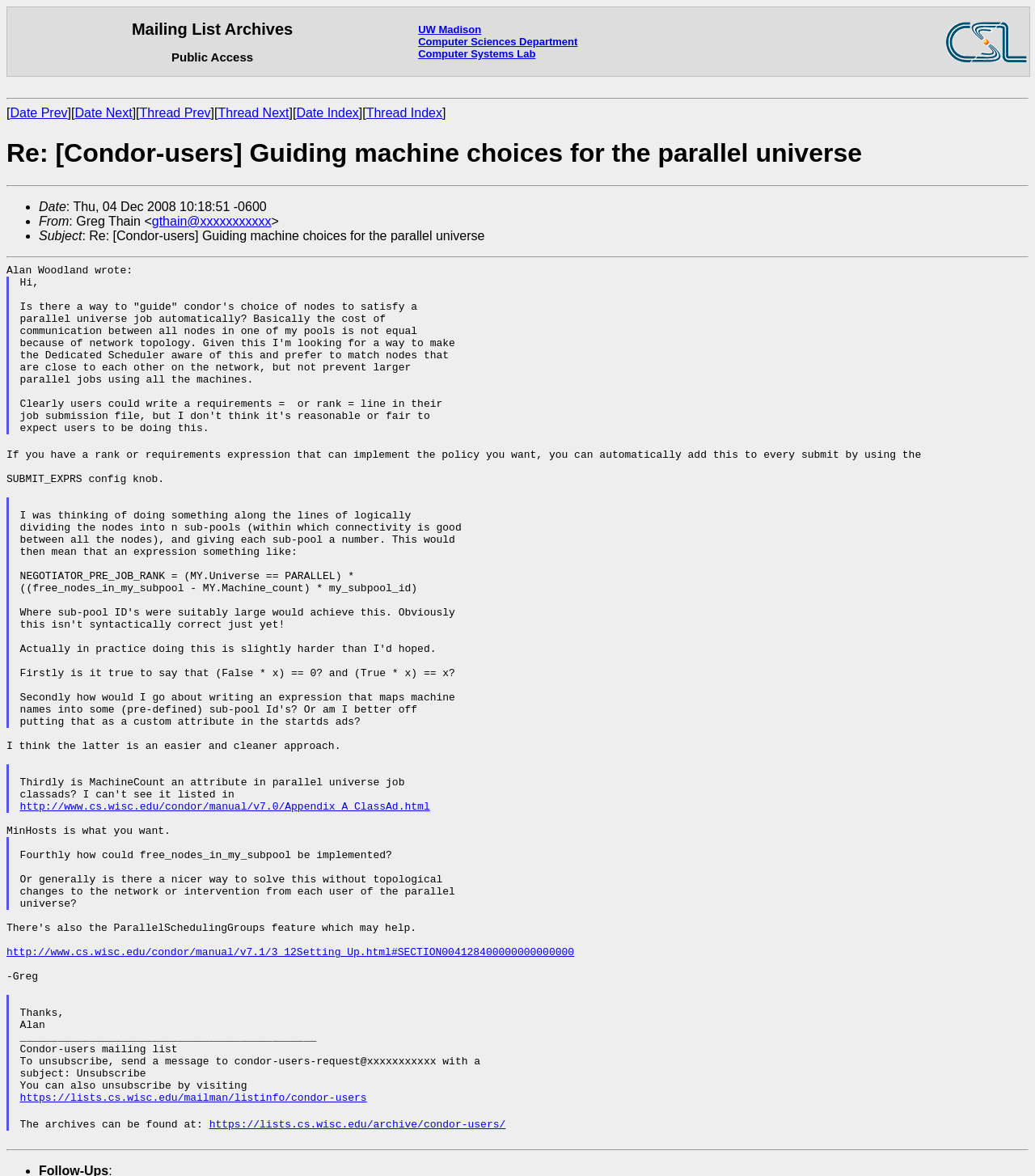What is the name of the department mentioned in the webpage?
Provide a detailed and well-explained answer to the question.

The name of the department can be found in the top-left corner of the webpage, where it says 'UW Madison Computer Sciences Department Computer Systems Lab'.